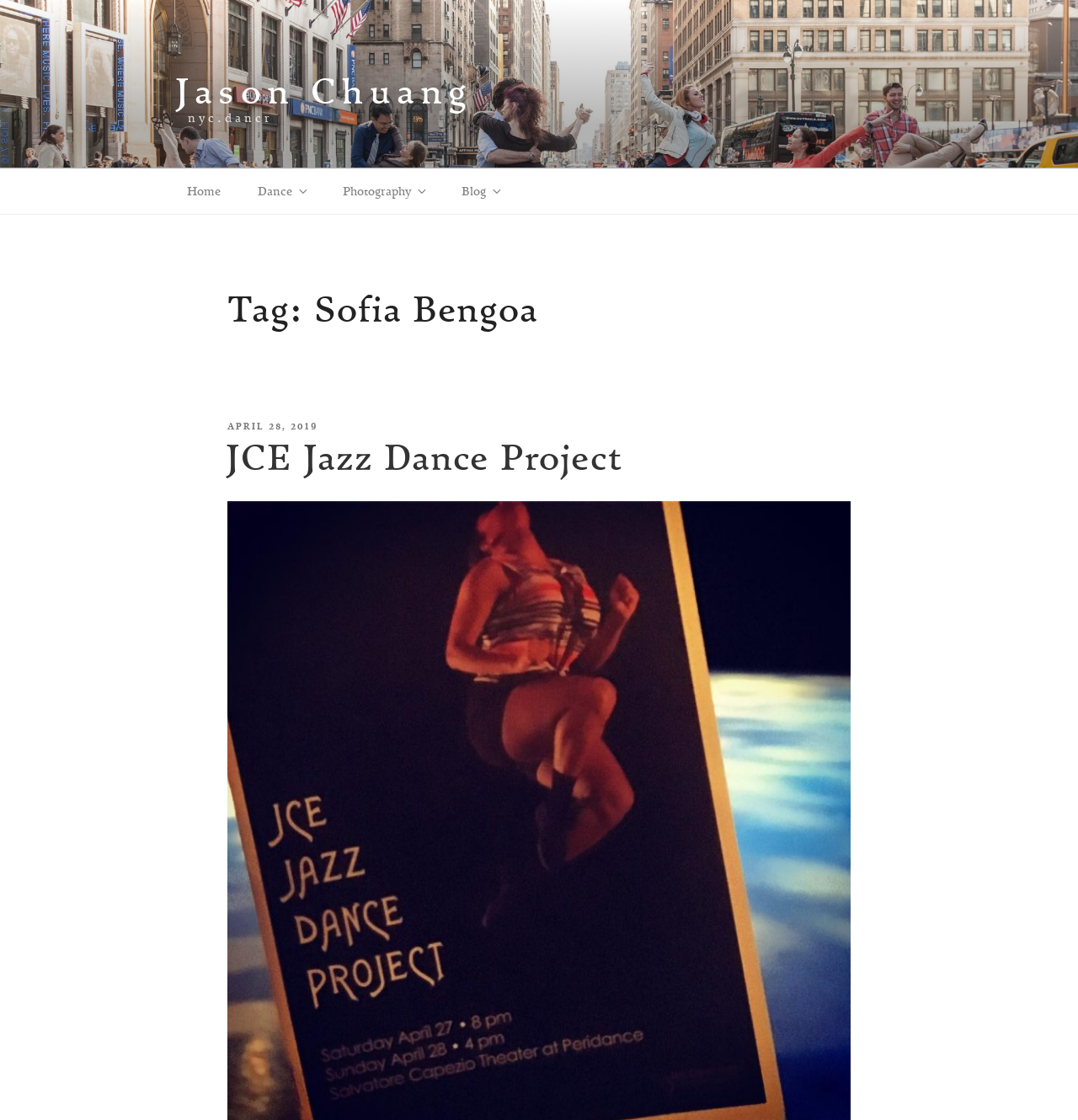What is the domain of the website?
Examine the image and give a concise answer in one word or a short phrase.

nyc.dancr